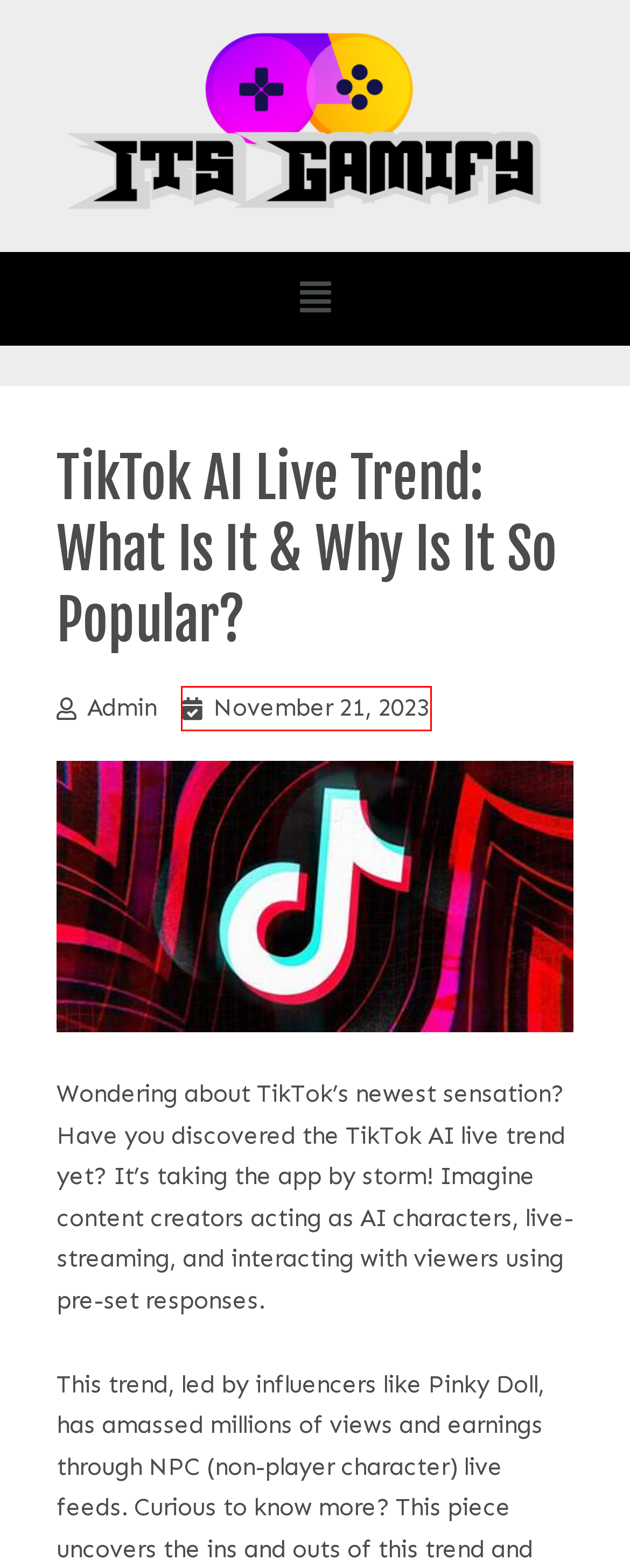Given a webpage screenshot with a UI element marked by a red bounding box, choose the description that best corresponds to the new webpage that will appear after clicking the element. The candidates are:
A. Contact Us
B. About Us
C. 7 Best Online Casino Tips and Hacks Must Try In 2024
D. Its Gamify - Gaming and Tech Trends
E. Types of Casino Bonuses to Use on Special Occasions
F. November 21, 2023 - Its Gamify
G. Peroxide Stat Limits & Scaling Explained
H. How to Update Instagram Messenger? Fix Not Showing

F